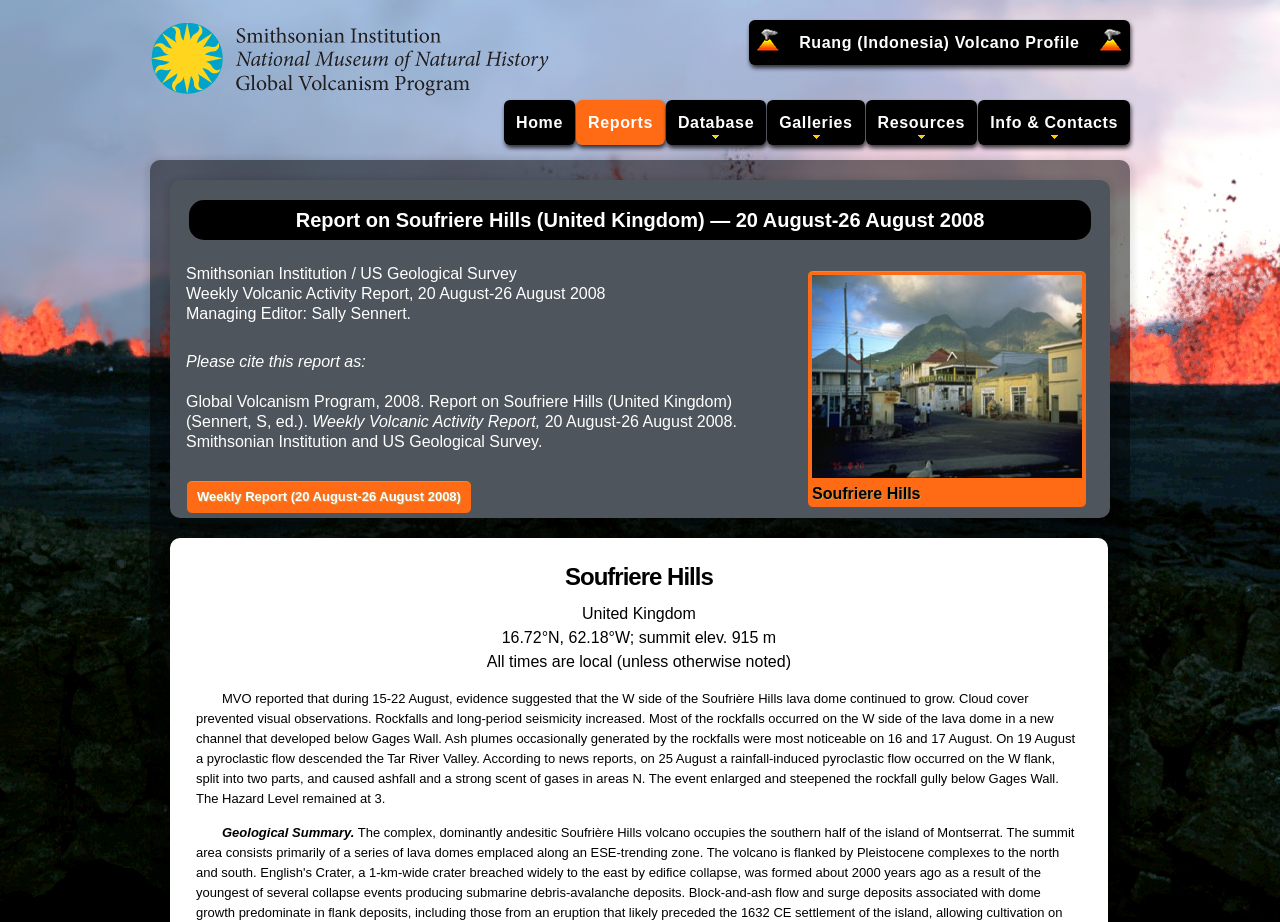Identify the bounding box coordinates for the region of the element that should be clicked to carry out the instruction: "Read the report on Soufriere Hills". The bounding box coordinates should be four float numbers between 0 and 1, i.e., [left, top, right, bottom].

[0.634, 0.299, 0.845, 0.544]